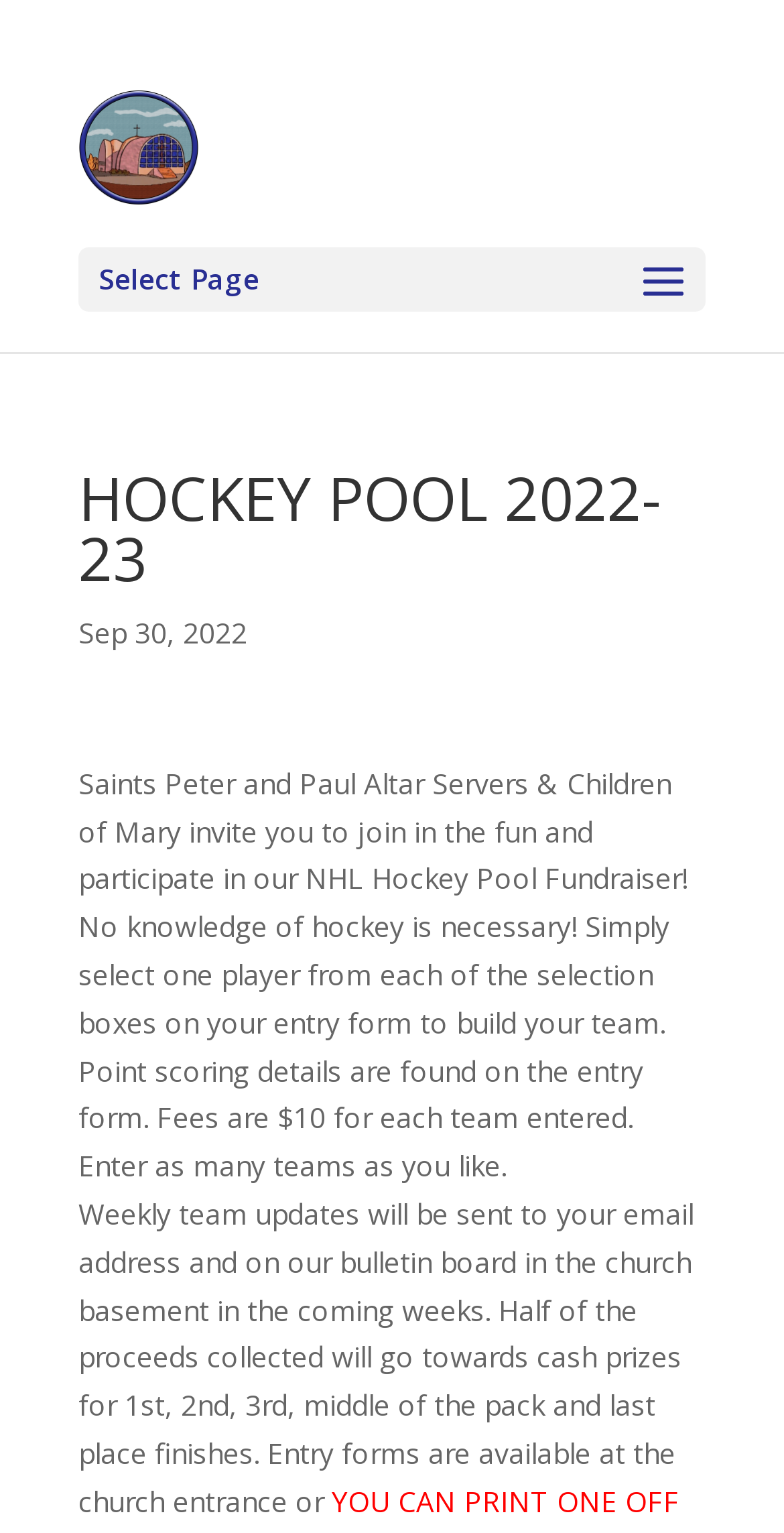Generate a thorough description of the webpage.

The webpage is about a hockey pool fundraiser organized by Saints Peter and Paul Ukrainian Catholic Church. At the top, there is a link to the church's website, accompanied by a small image of the church's logo. Below this, there is a dropdown menu labeled "Select Page". 

The main content of the page is headed by a title "HOCKEY POOL 2022-23" in a prominent font. Underneath the title, there is a date "Sep 30, 2022". 

The main body of the text explains the details of the hockey pool fundraiser. It invites readers to participate in the fundraiser, which requires selecting one player from each selection box on the entry form to build a team. The text also explains the point scoring system, the entry fee, and the prizes. 

Further down, the text informs readers that weekly team updates will be sent to their email addresses and will be posted on the church's bulletin board. The webpage also mentions that half of the proceeds will go towards cash prizes for various finishes. Finally, it notes that entry forms are available at the church entrance or can be obtained through other means.